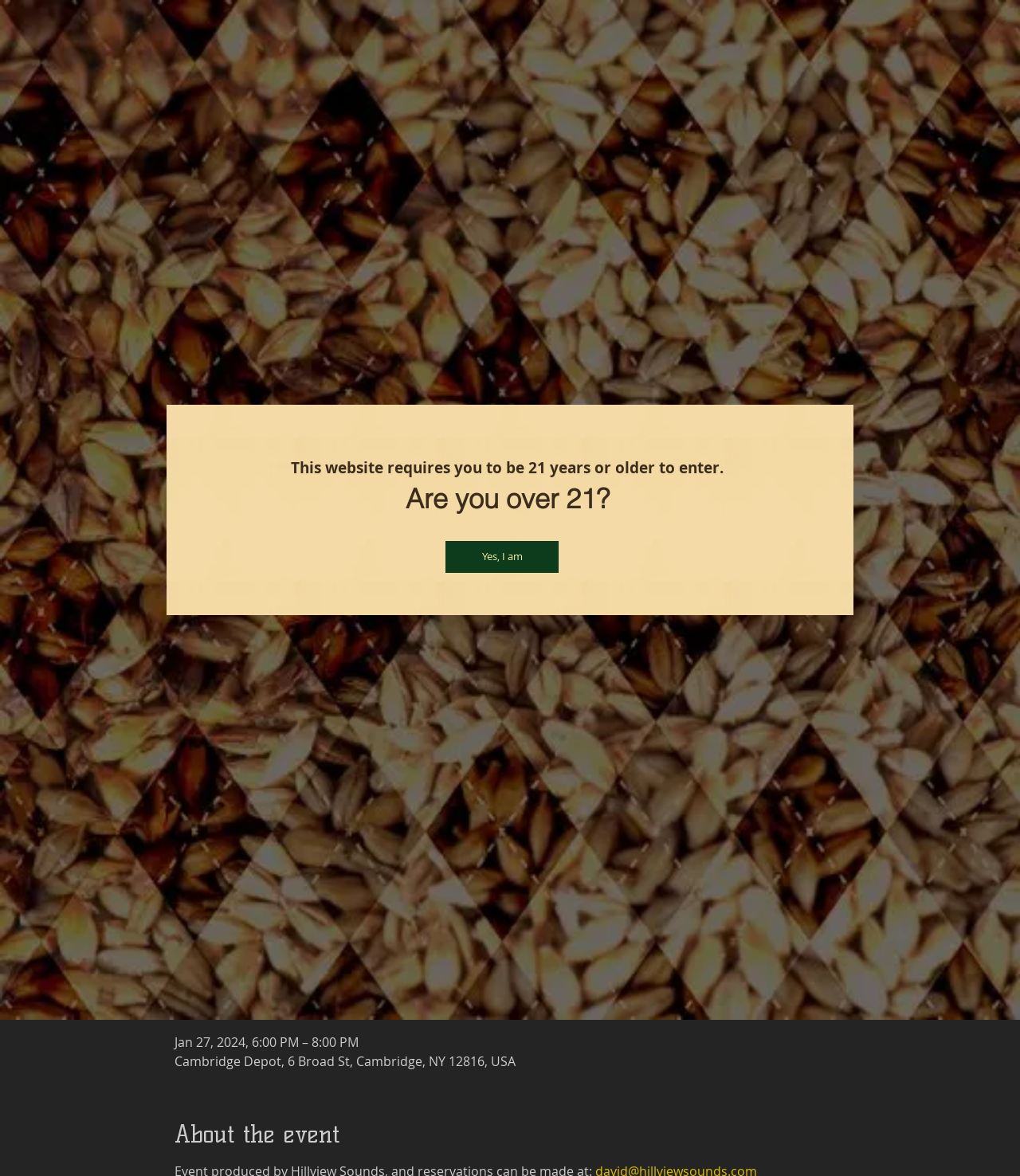Please identify the bounding box coordinates of the area that needs to be clicked to fulfill the following instruction: "Click the 'Yes, I am' button."

[0.437, 0.46, 0.548, 0.487]